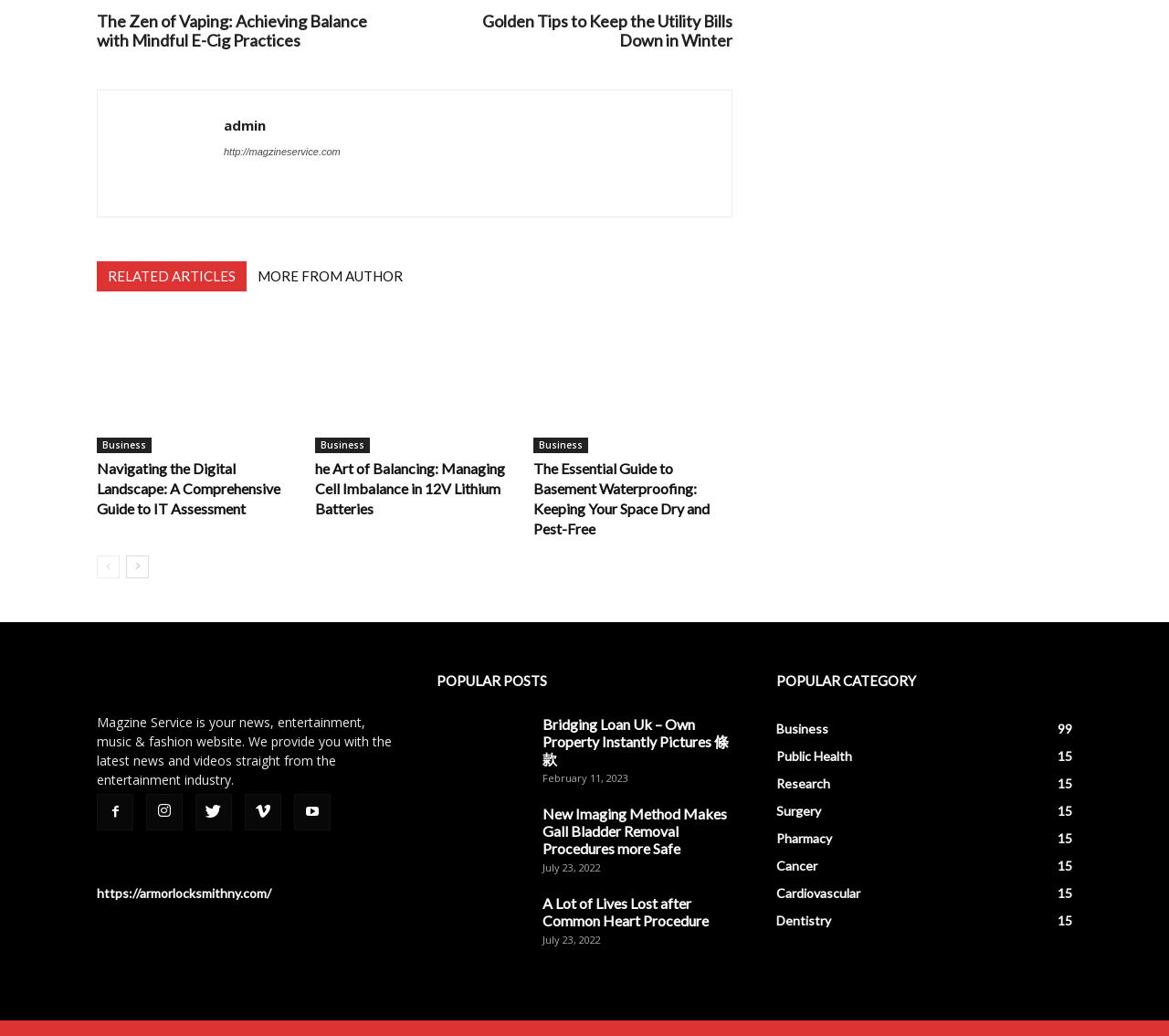Give the bounding box coordinates for the element described as: "aria-label="E-posta Adresi" name="email" placeholder="E-posta Adresi"".

None